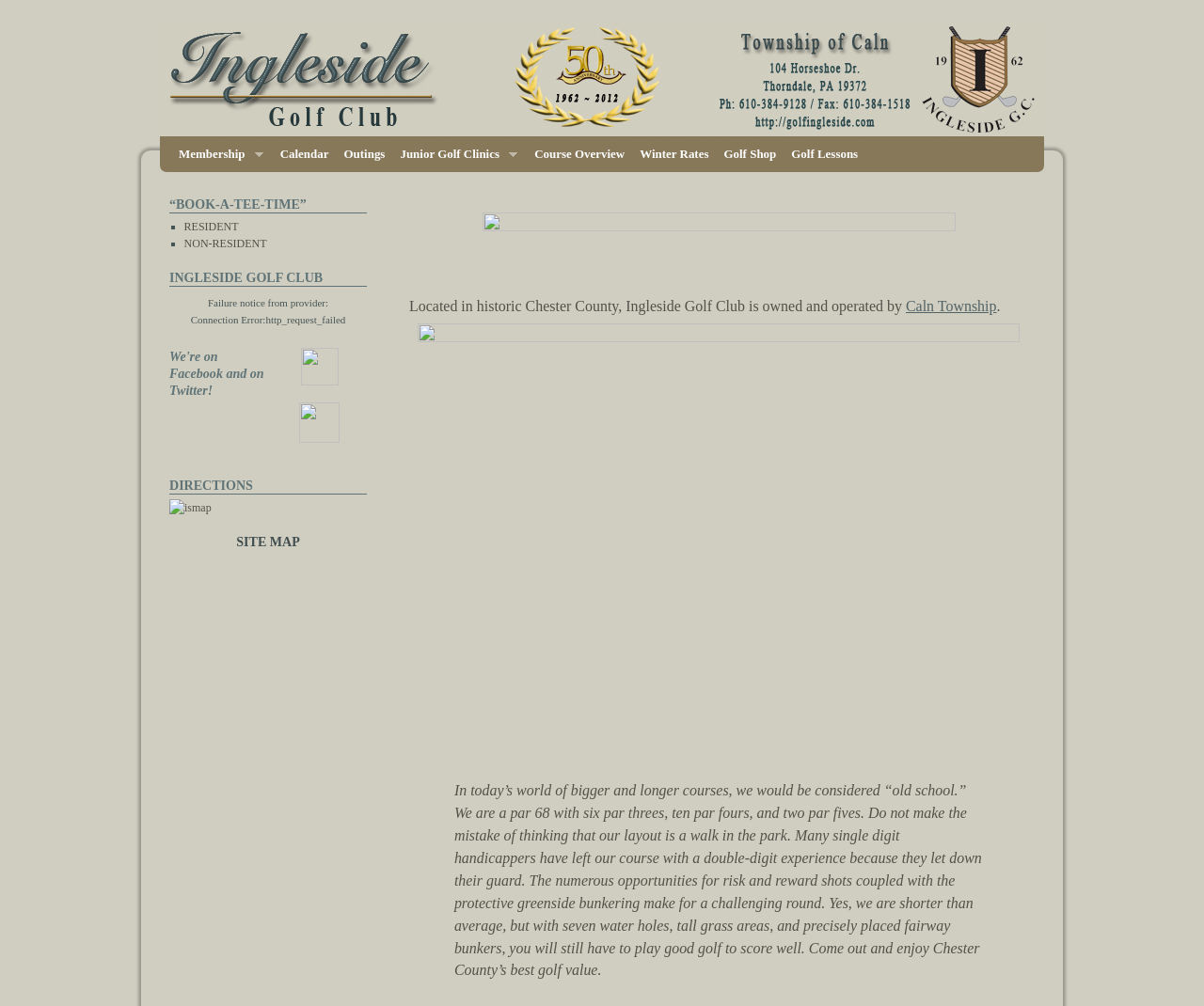Please find the bounding box coordinates of the element that must be clicked to perform the given instruction: "Click on Membership". The coordinates should be four float numbers from 0 to 1, i.e., [left, top, right, bottom].

[0.142, 0.136, 0.226, 0.171]